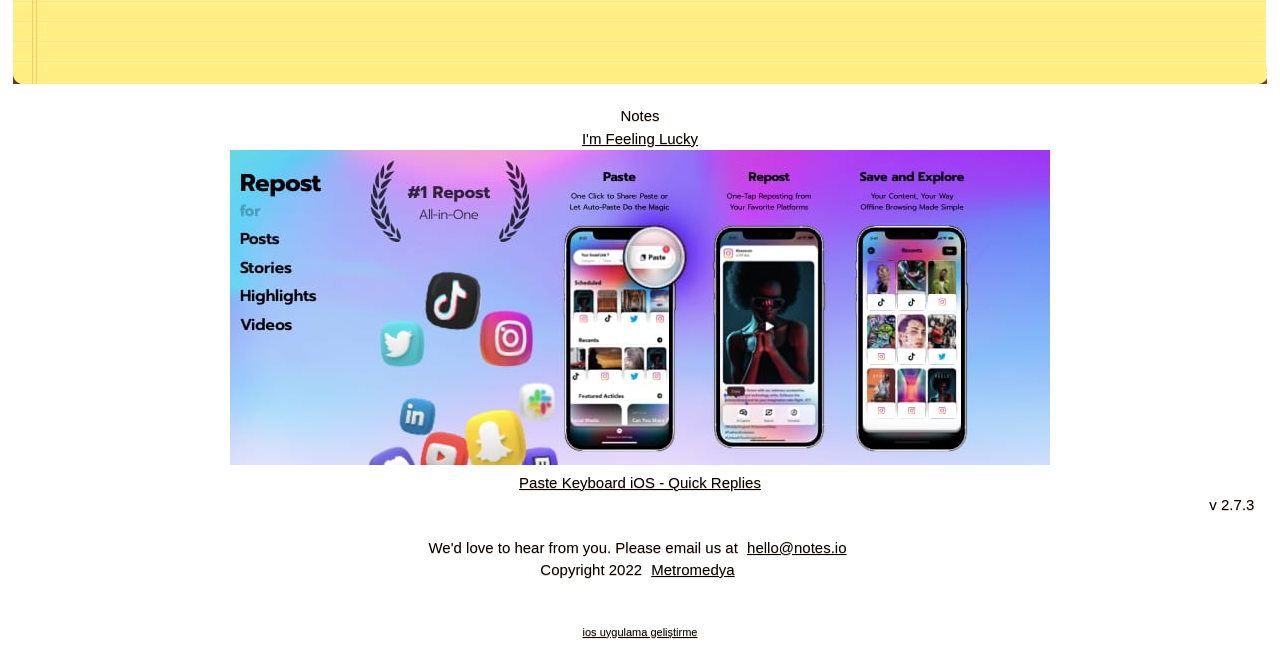What is the text on the top-left corner?
Please use the image to provide a one-word or short phrase answer.

Notes